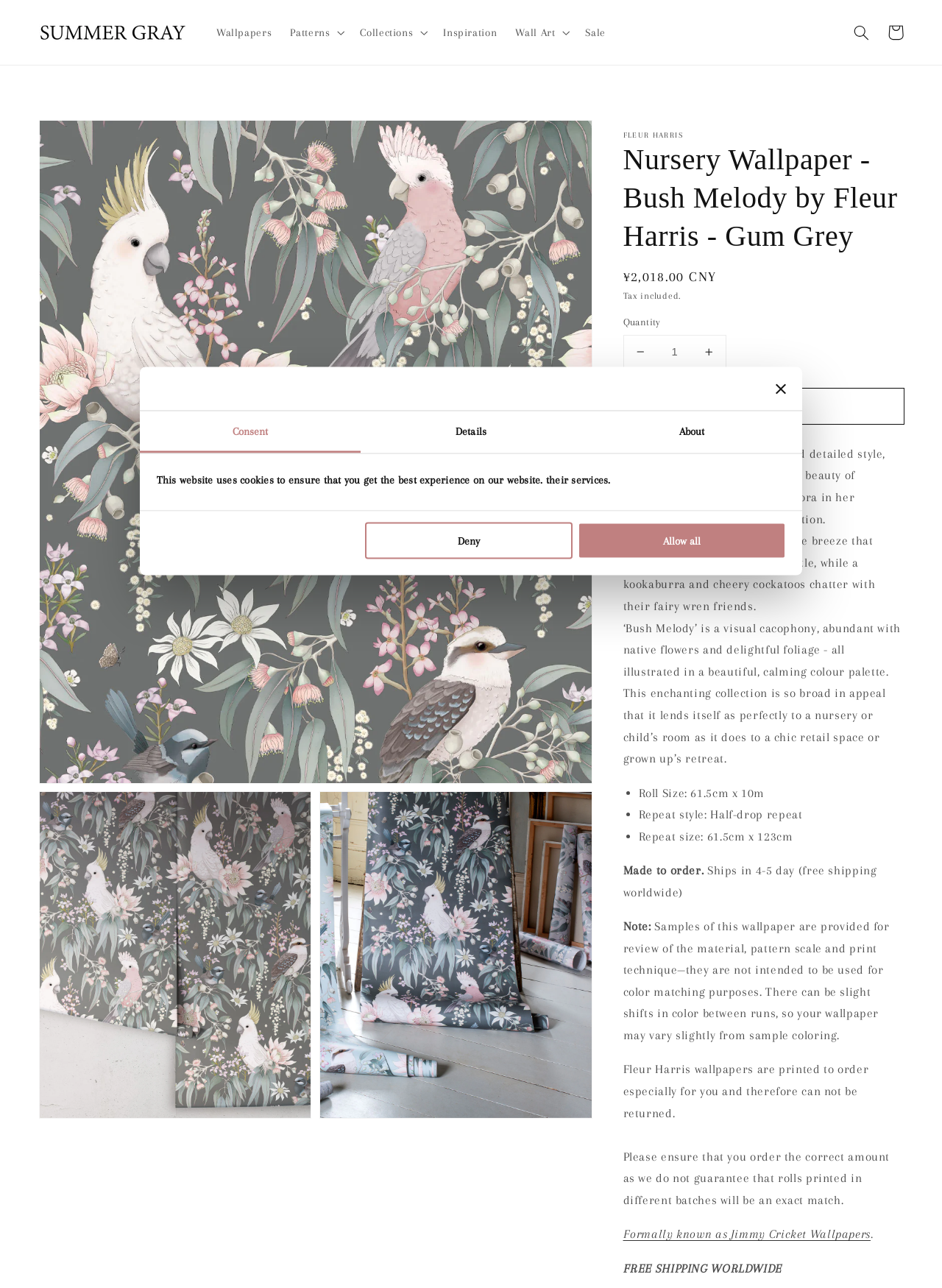What is the price of the wallpaper?
Please use the visual content to give a single word or phrase answer.

¥2,018.00 CNY